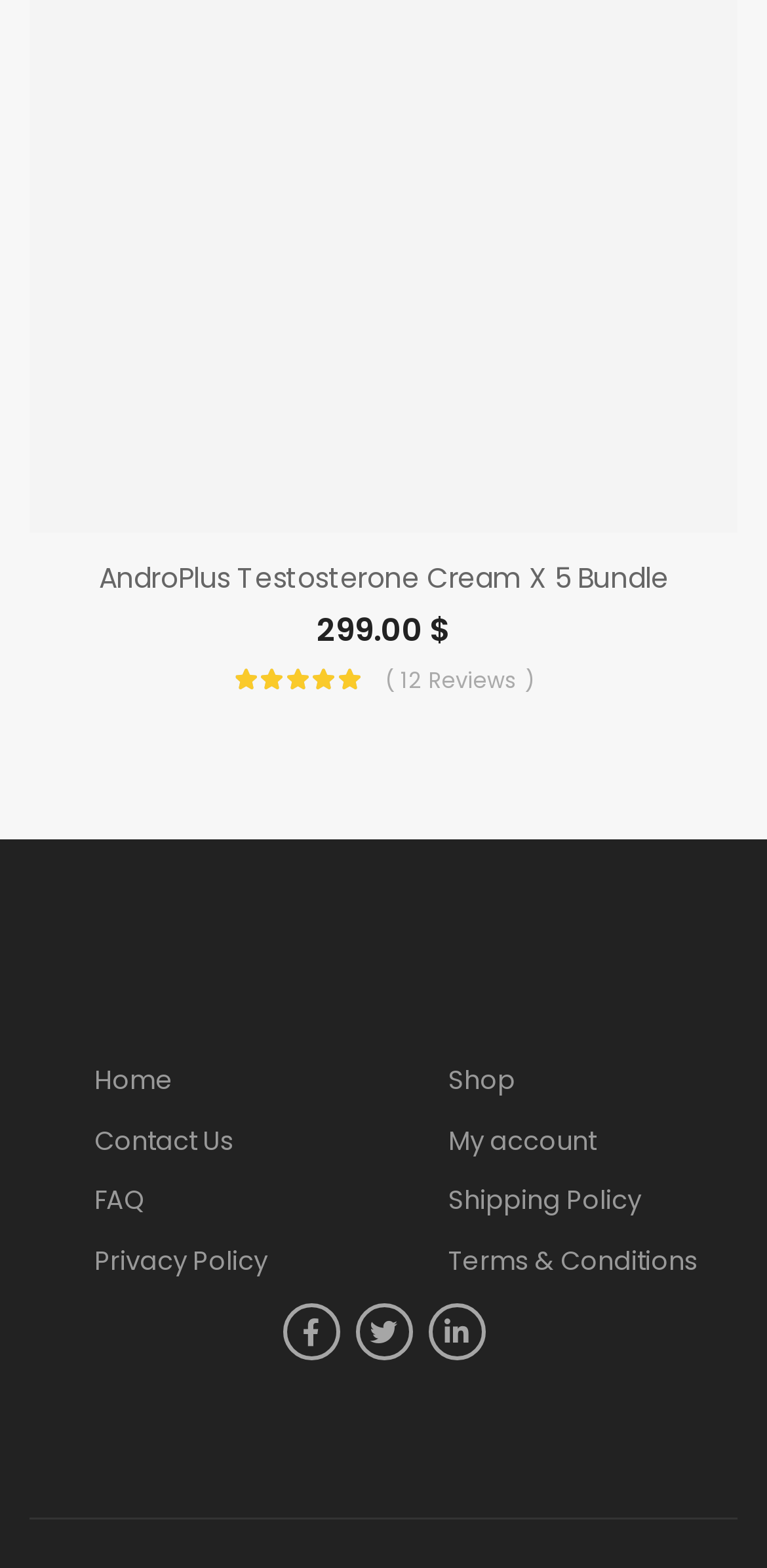Using the provided description Terms & Conditions, find the bounding box coordinates for the UI element. Provide the coordinates in (top-left x, top-left y, bottom-right x, bottom-right y) format, ensuring all values are between 0 and 1.

[0.551, 0.795, 0.944, 0.814]